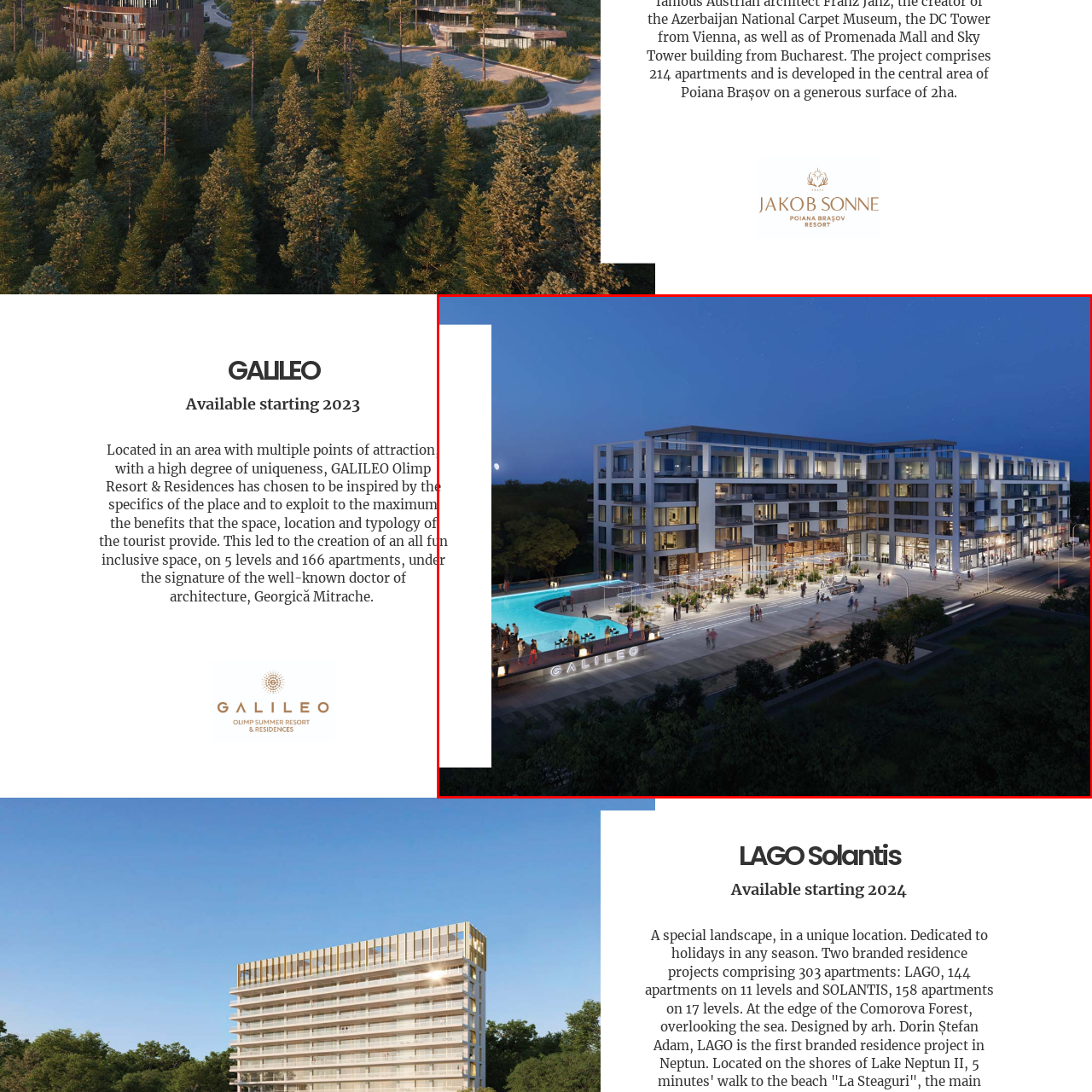Inspect the part framed by the grey rectangle, What feature complements the complex? 
Reply with a single word or phrase.

Stylish pool area